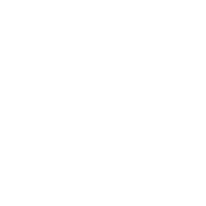How long does the test take to provide results?
From the image, respond with a single word or phrase.

5 minutes